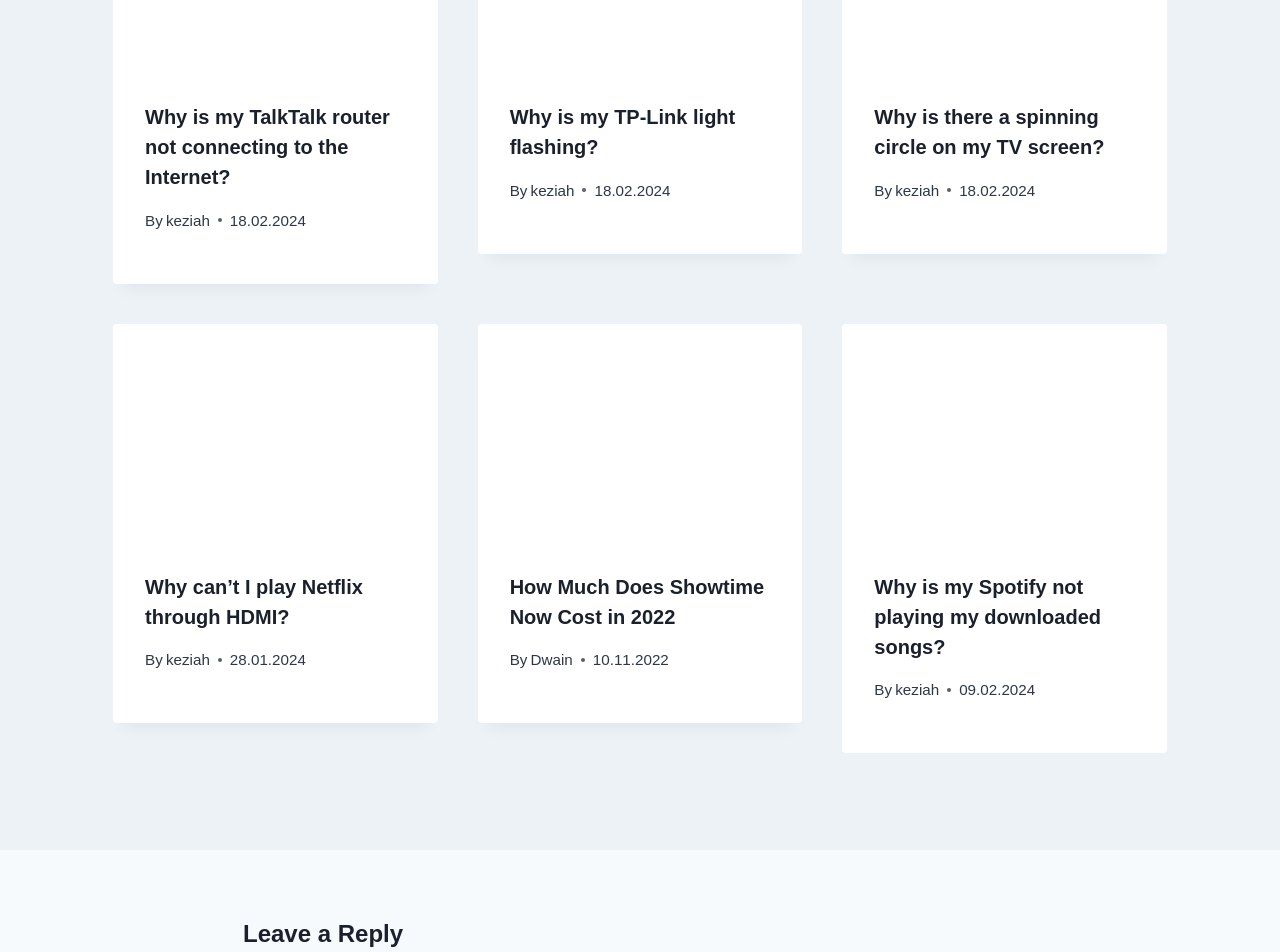Please identify the bounding box coordinates of the clickable element to fulfill the following instruction: "Visit the CONTACT page". The coordinates should be four float numbers between 0 and 1, i.e., [left, top, right, bottom].

None